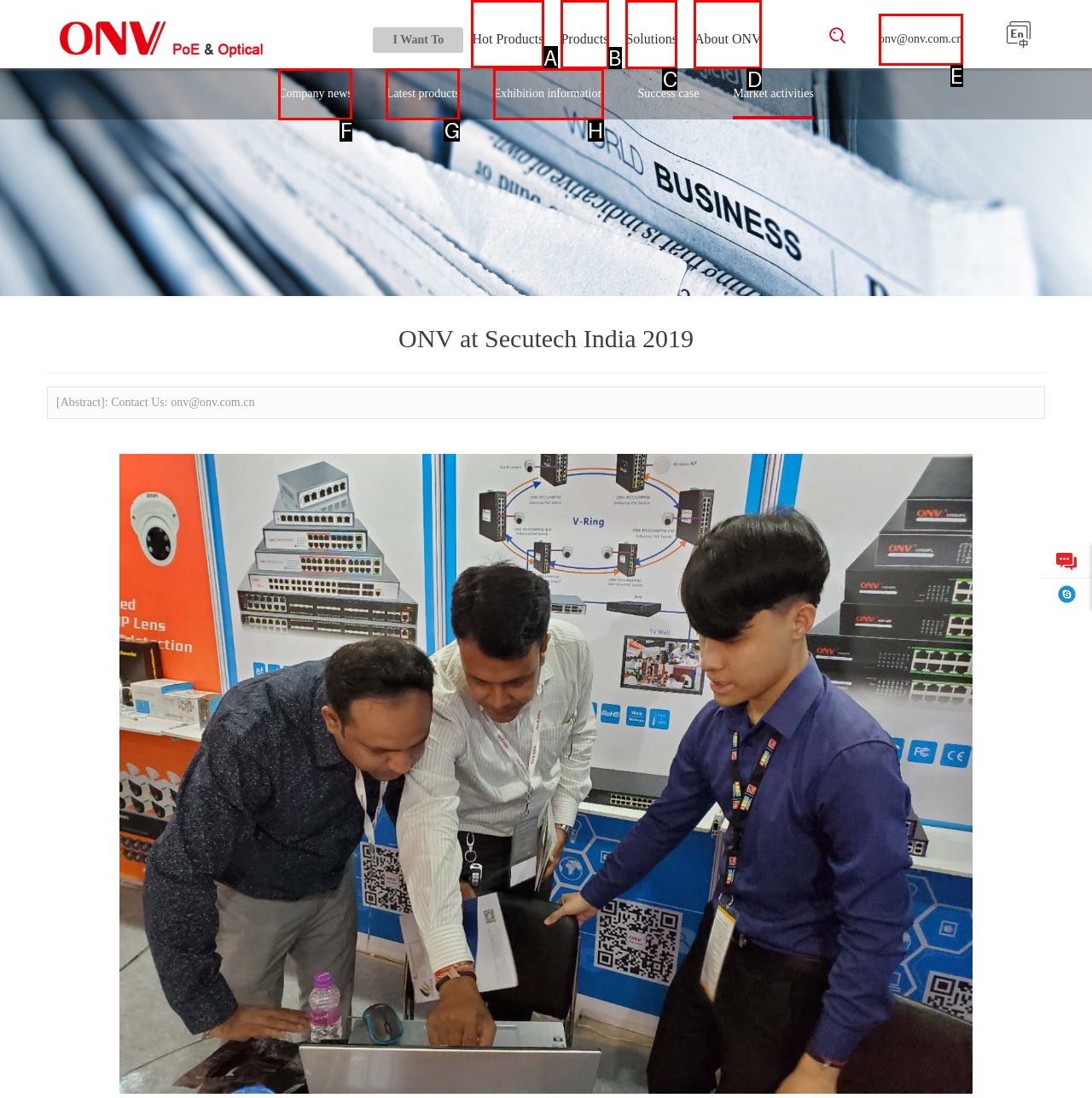Out of the given choices, which letter corresponds to the UI element required to View 'Hot Products'? Answer with the letter.

A